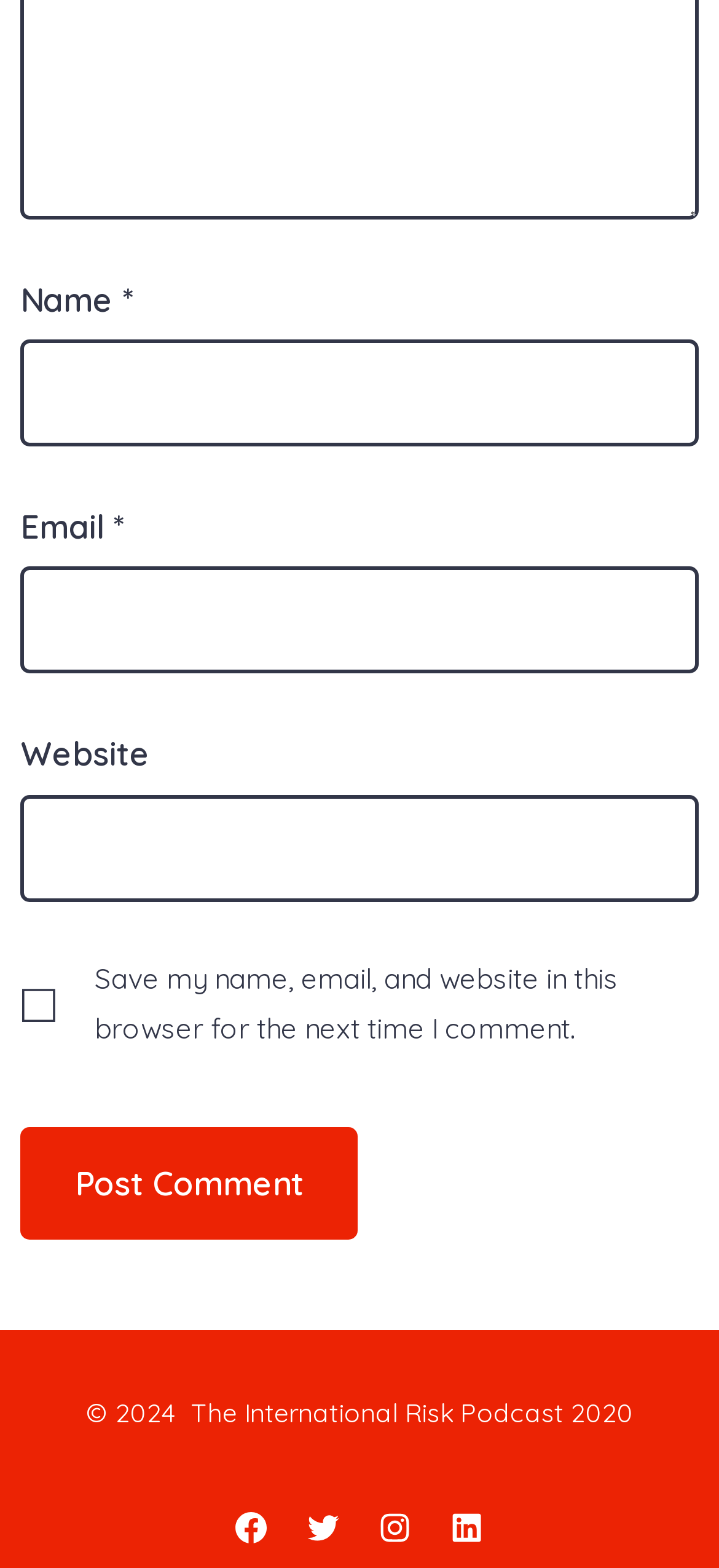Please specify the bounding box coordinates of the clickable section necessary to execute the following command: "View Digitized Theses and Dissertations".

None